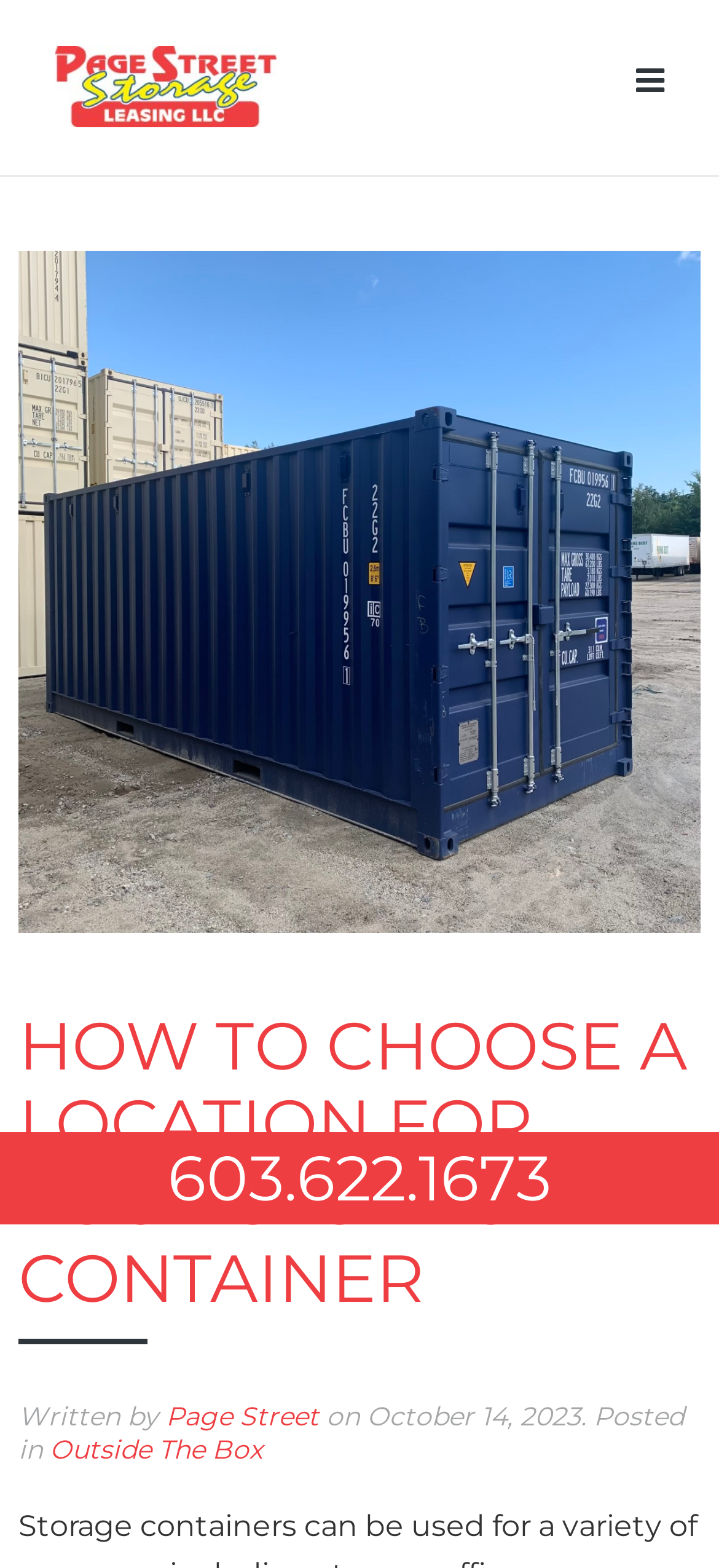Create a detailed summary of all the visual and textual information on the webpage.

This webpage is a guide from Page Street, focusing on tips and best practices for choosing the best location for a storage container. At the top right corner, there is a link with a font awesome icon. Next to it, on the top left, is the Page Street logo, which is an image. Below the logo, there is a large image of a storage container, taking up most of the top section of the page.

Below the image, the main title "HOW TO CHOOSE A LOCATION FOR YOUR STORAGE CONTAINER" is prominently displayed in a heading. Underneath the title, there is a section with text "Written by" followed by a link to "Page Street", then the text "on", and a time stamp "October 14, 2023". This section is followed by another text ". Posted in" and a link to "Outside The Box".

At the bottom of the page, there is a heading with a phone number "603.622.1673", which is also a clickable link.